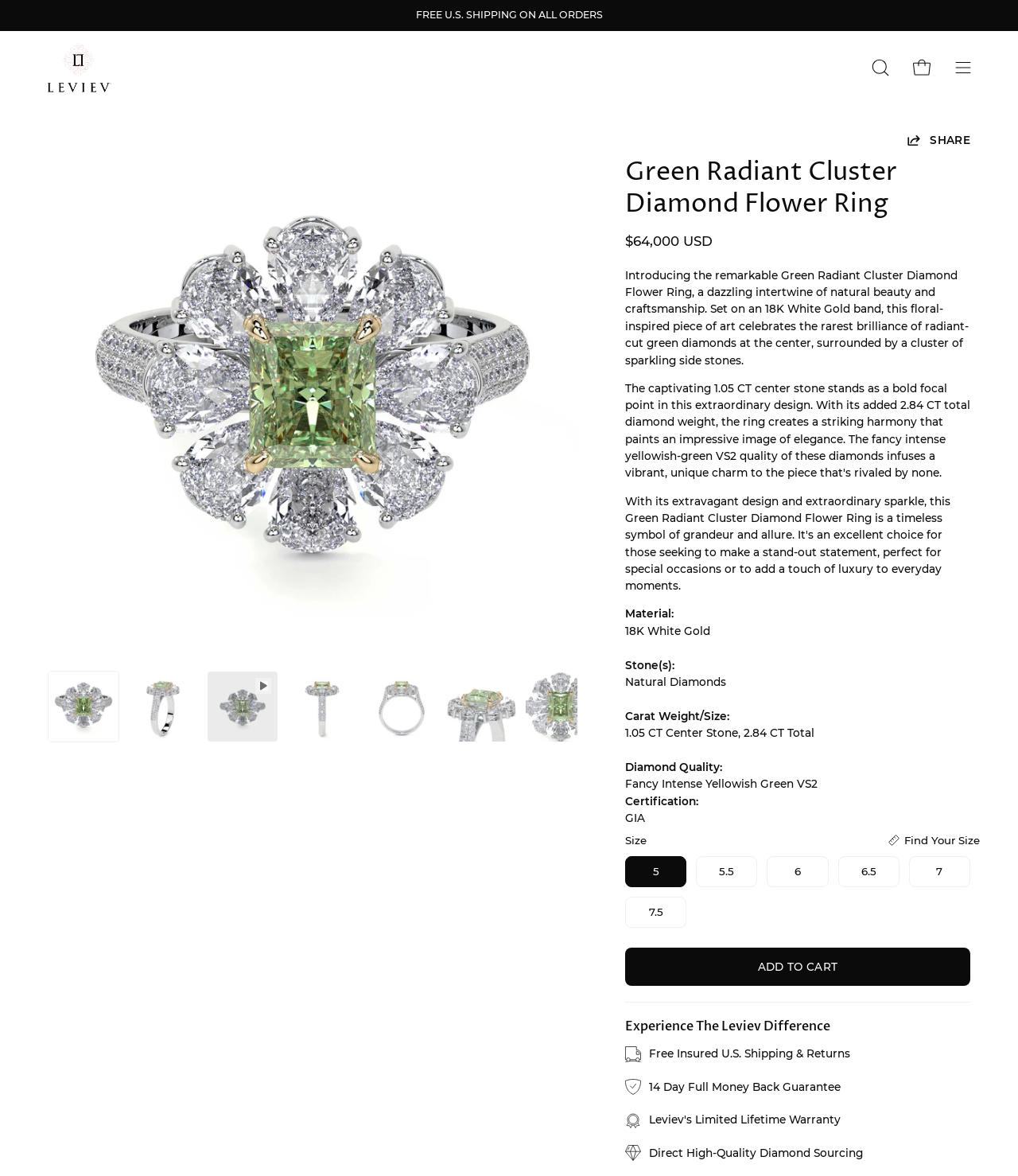Find the bounding box coordinates of the area that needs to be clicked in order to achieve the following instruction: "Open cart". The coordinates should be specified as four float numbers between 0 and 1, i.e., [left, top, right, bottom].

[0.889, 0.026, 0.922, 0.089]